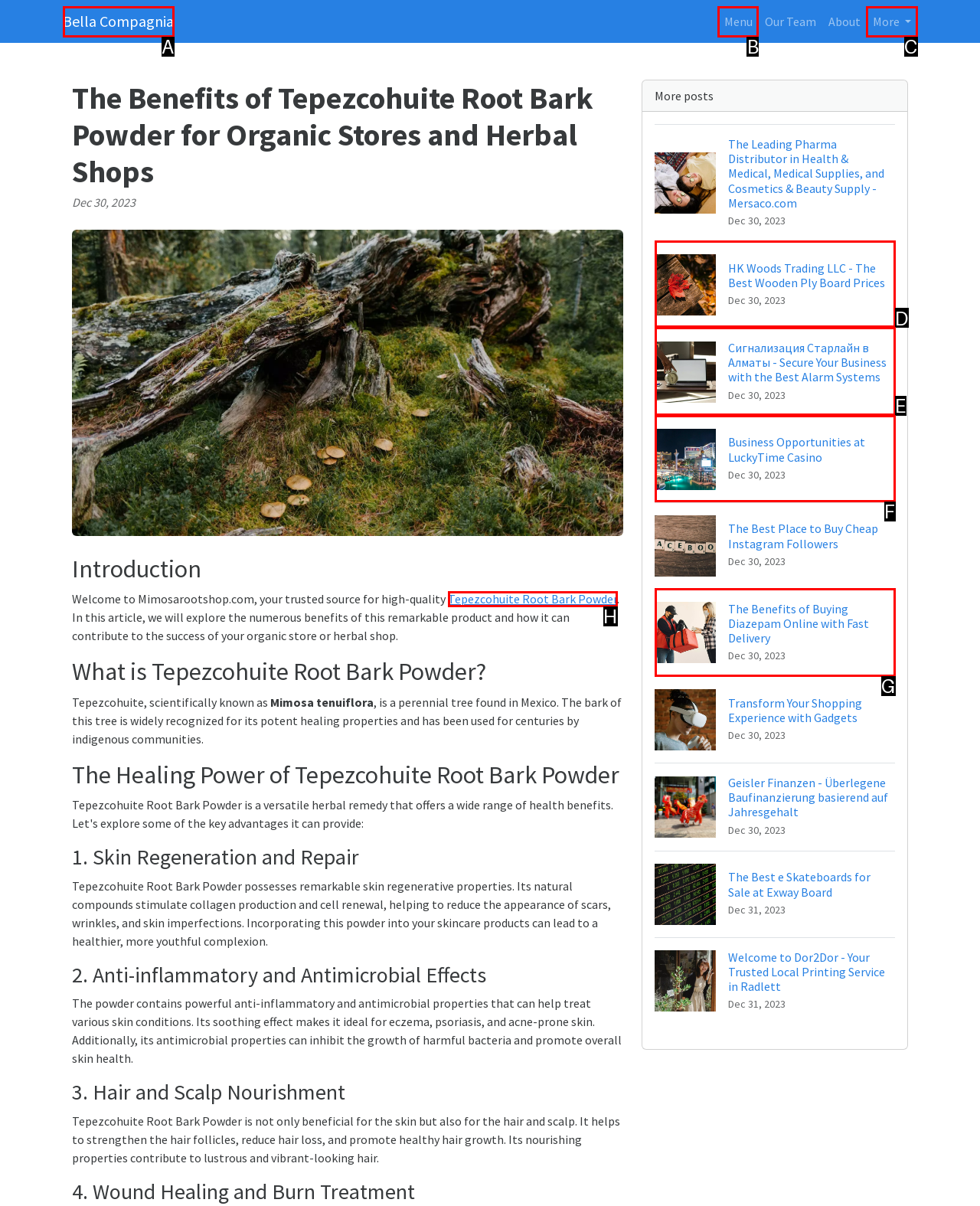Match the option to the description: Tepezcohuite Root Bark Powder
State the letter of the correct option from the available choices.

H